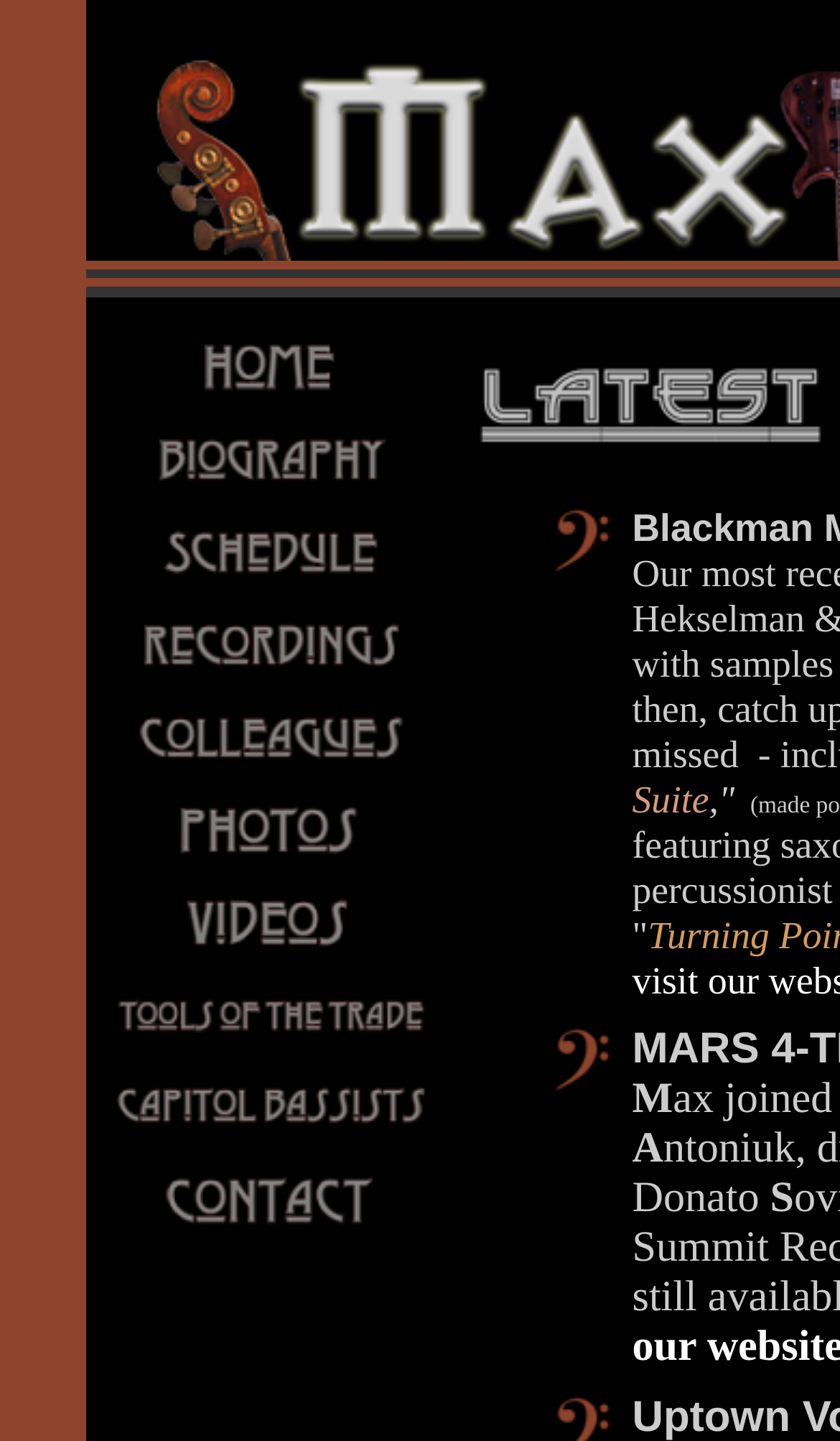Explain the webpage's layout and main content in detail.

The webpage is the official website of bassist Max Murray, with a prominent title "The Official Website of Bassist Max Murray - Welcome!" at the top. The main content is divided into two sections. On the left side, there is a navigation menu with 10 links, including "Home", "Biography", "Schedule", "Recordings", "Colleagues", "Photo Album", "Videos", "Tools of the Trade", "Capitol Basses", and "Contact". Each link is accompanied by a small image. These links are arranged vertically, with "Home" at the top and "Contact" at the bottom.

On the right side, there are two large images, one above the other. The top image is positioned near the middle of the page, while the bottom image is closer to the bottom of the page. There is no text or other content on the right side besides these two images. Overall, the webpage has a simple and organized layout, with a clear focus on navigation and visual elements.